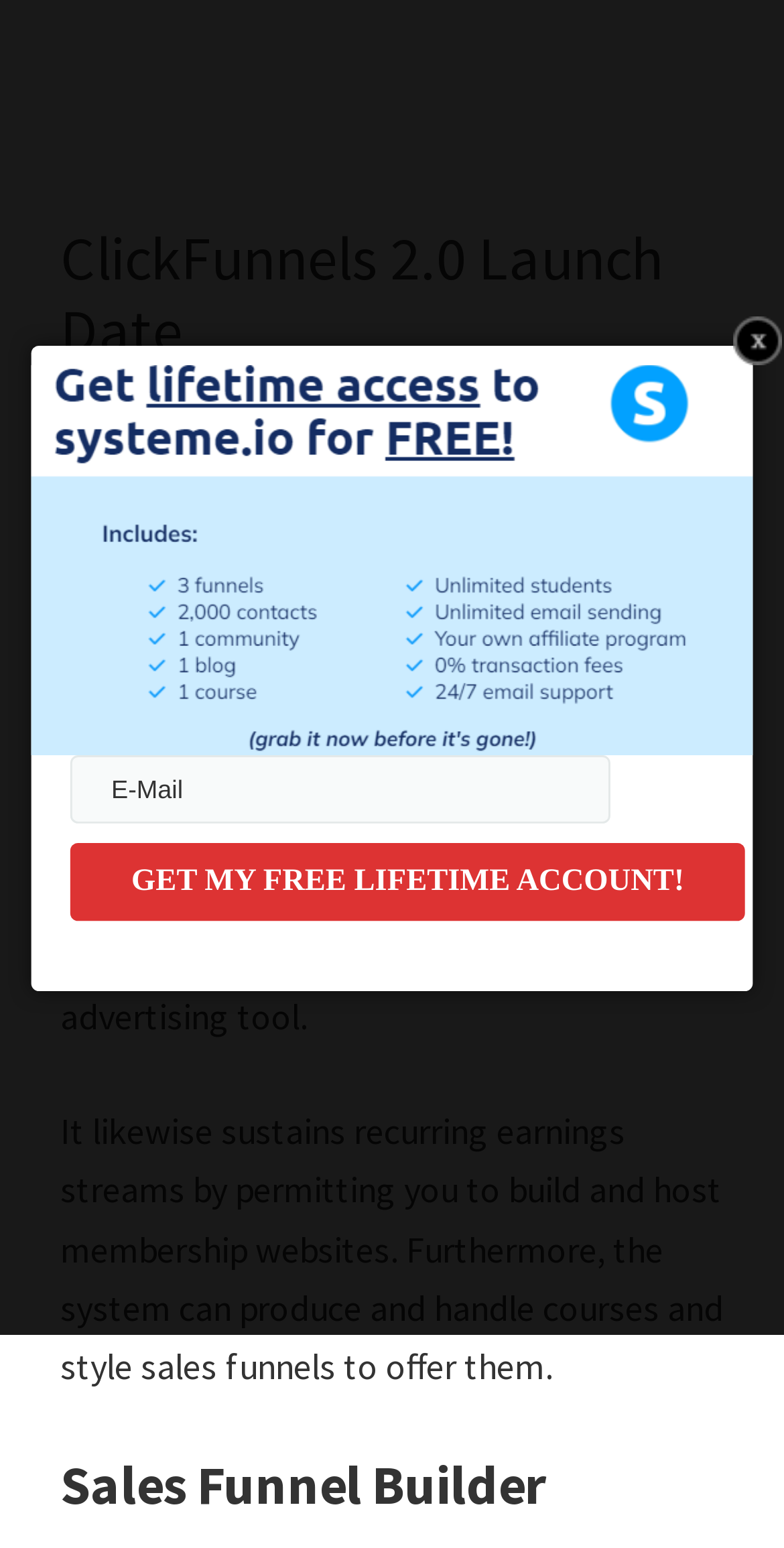Identify the bounding box of the UI component described as: "name="email" placeholder="E-Mail"".

[0.09, 0.487, 0.779, 0.531]